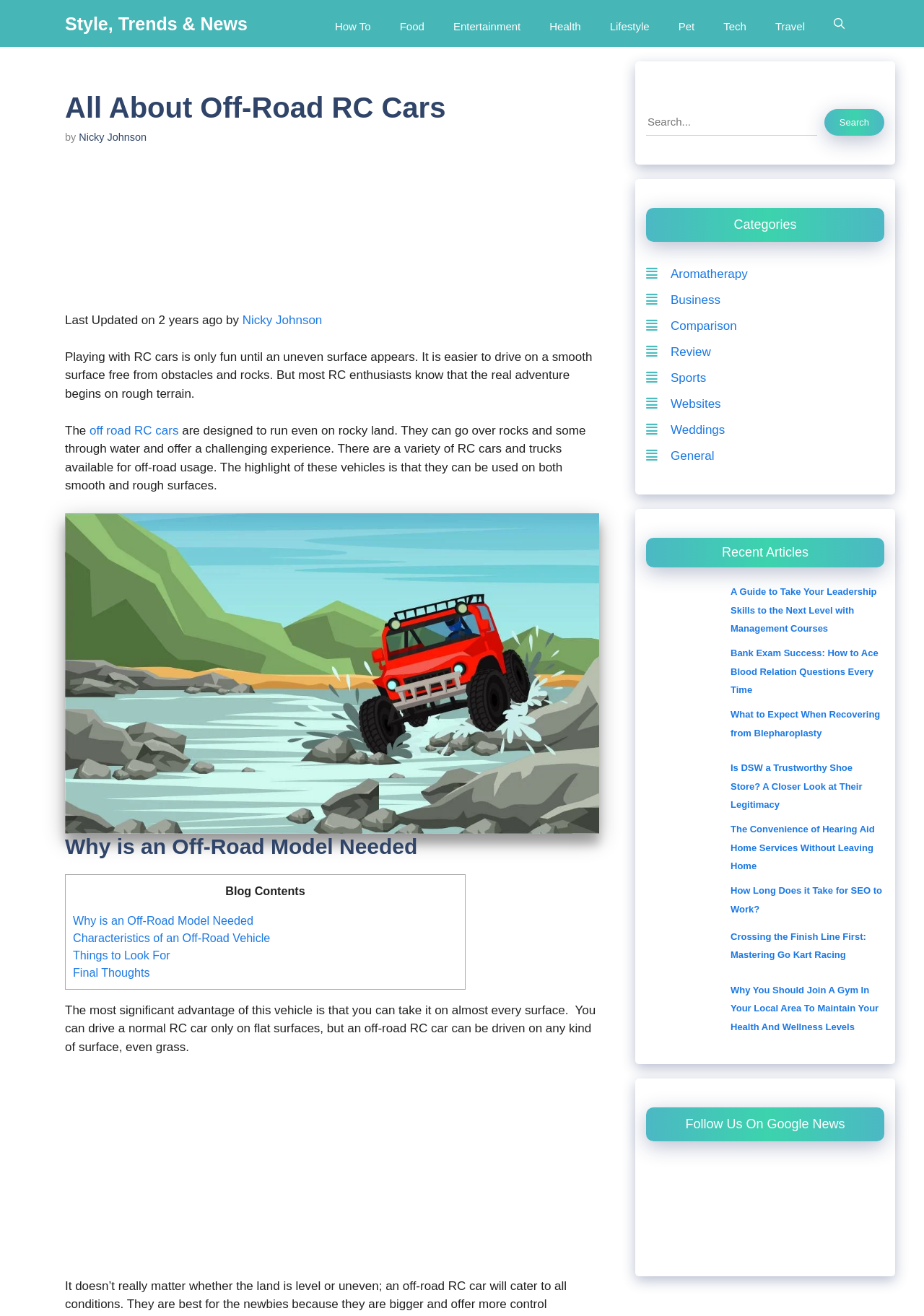How many sections are there in the sidebar? From the image, respond with a single word or brief phrase.

3